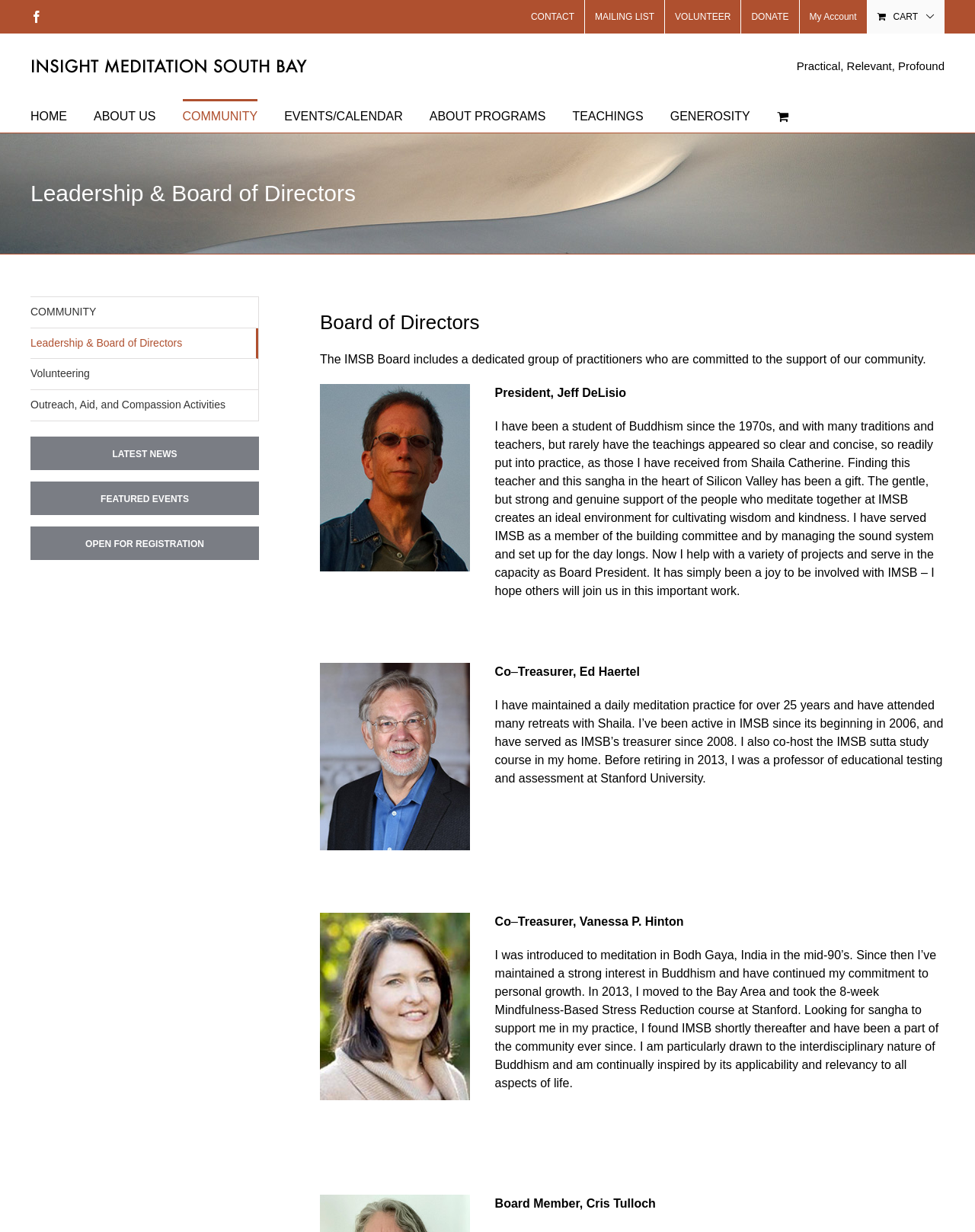How many board members are listed on the webpage?
Please respond to the question with a detailed and well-explained answer.

I counted the number of board members by reading the text under the heading 'Board of Directors' which lists four individuals: Jeff DeLisio, Ed Haertel, Vanessa P. Hinton, and Cris Tulloch.